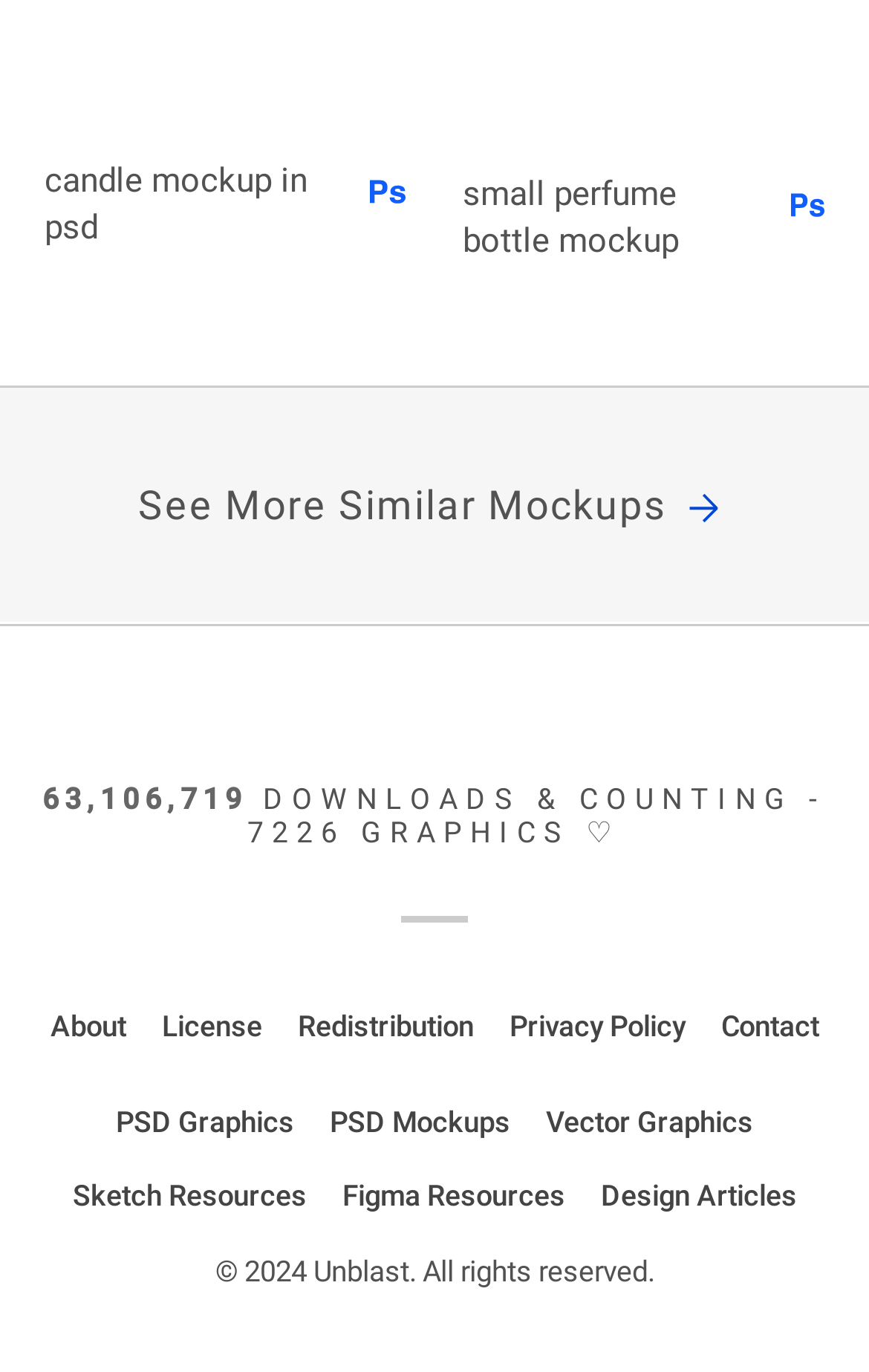Identify the bounding box for the UI element that is described as follows: "Home".

None